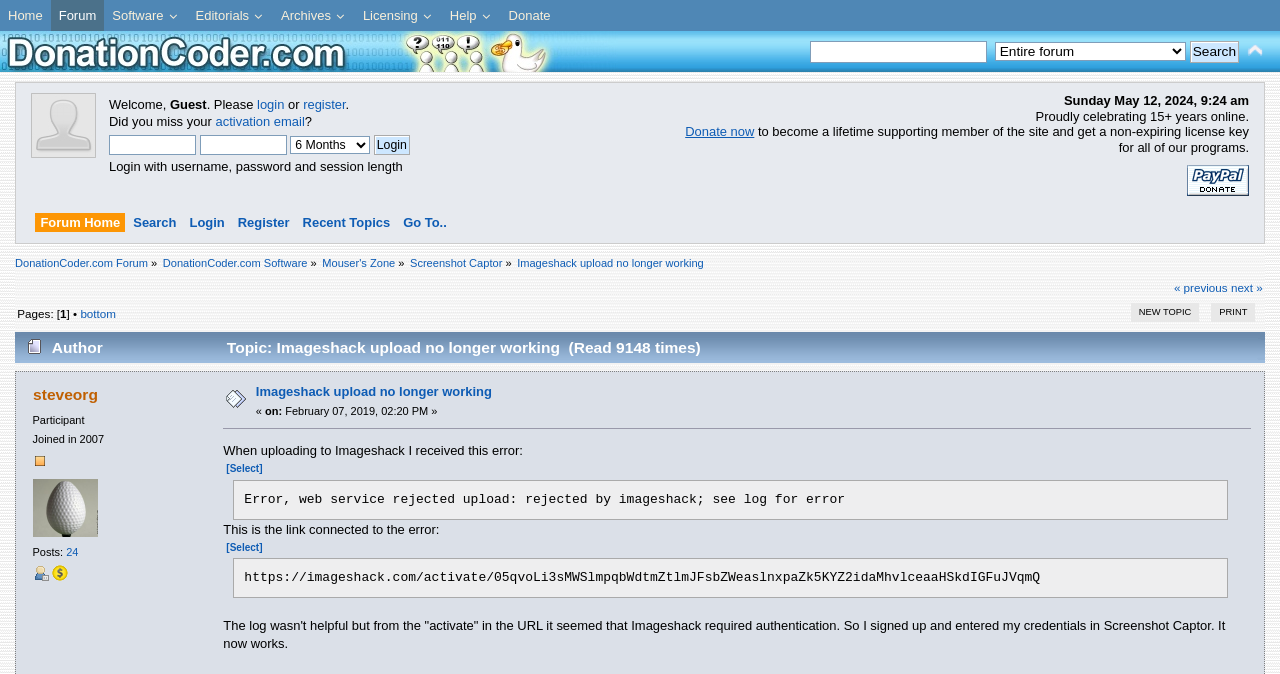What is the username of the author of the topic?
Please provide a comprehensive and detailed answer to the question.

The username of the author of the topic can be found by looking at the heading 'Author Topic: Imageshack upload no longer working' and then finding the link 'steveorg' which is the username of the author.